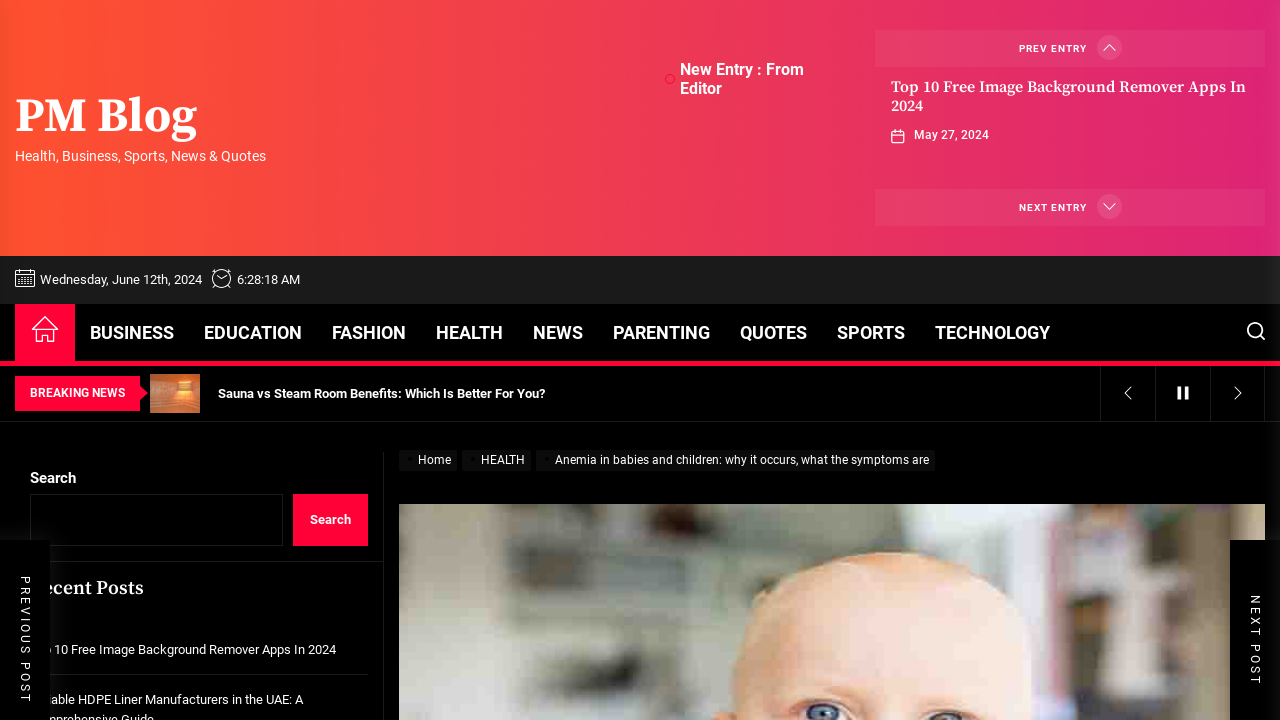Determine the bounding box coordinates for the area that needs to be clicked to fulfill this task: "Go to the 'Home' page". The coordinates must be given as four float numbers between 0 and 1, i.e., [left, top, right, bottom].

[0.012, 0.422, 0.059, 0.501]